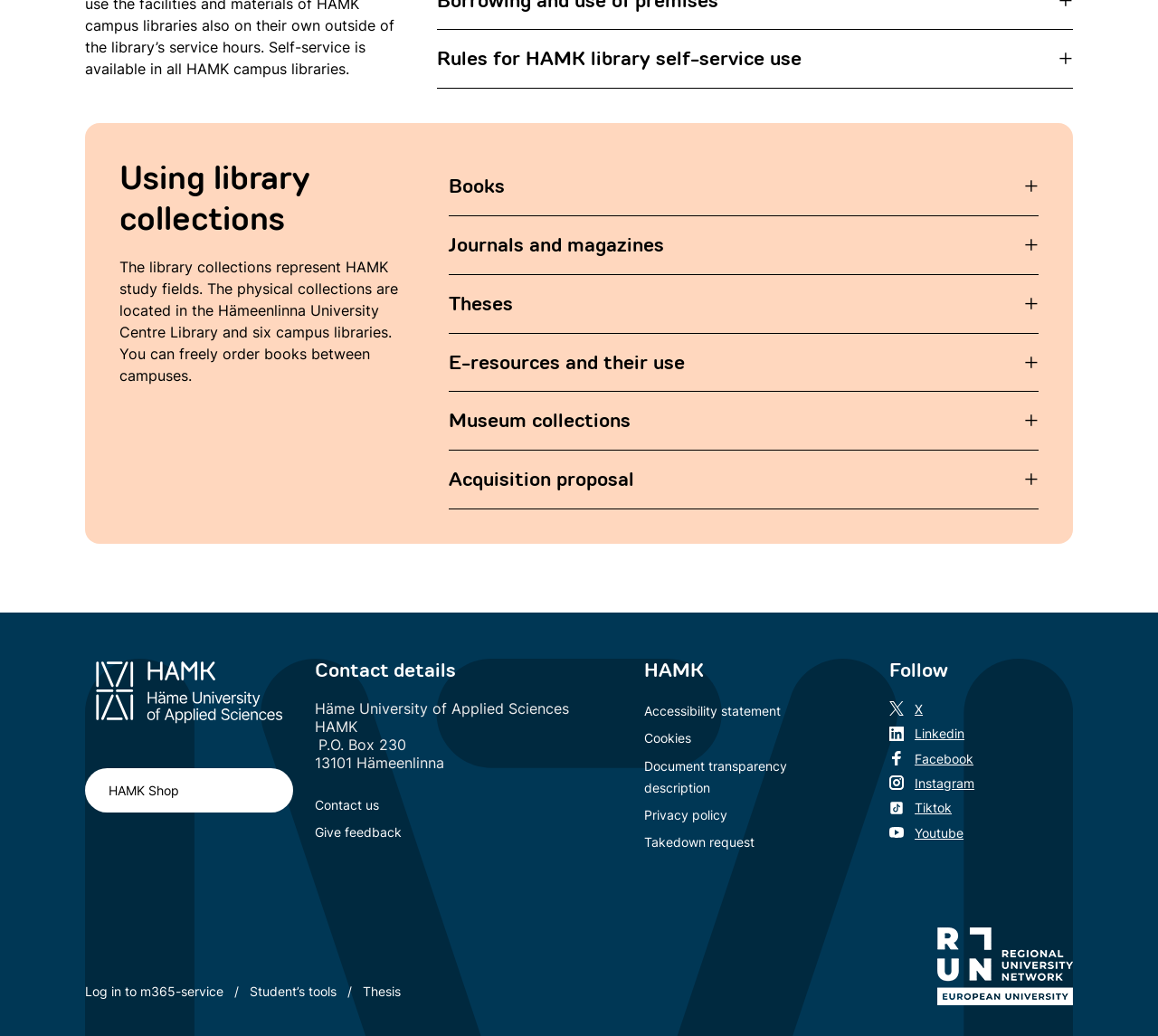Highlight the bounding box coordinates of the region I should click on to meet the following instruction: "Contact us".

[0.272, 0.769, 0.327, 0.784]